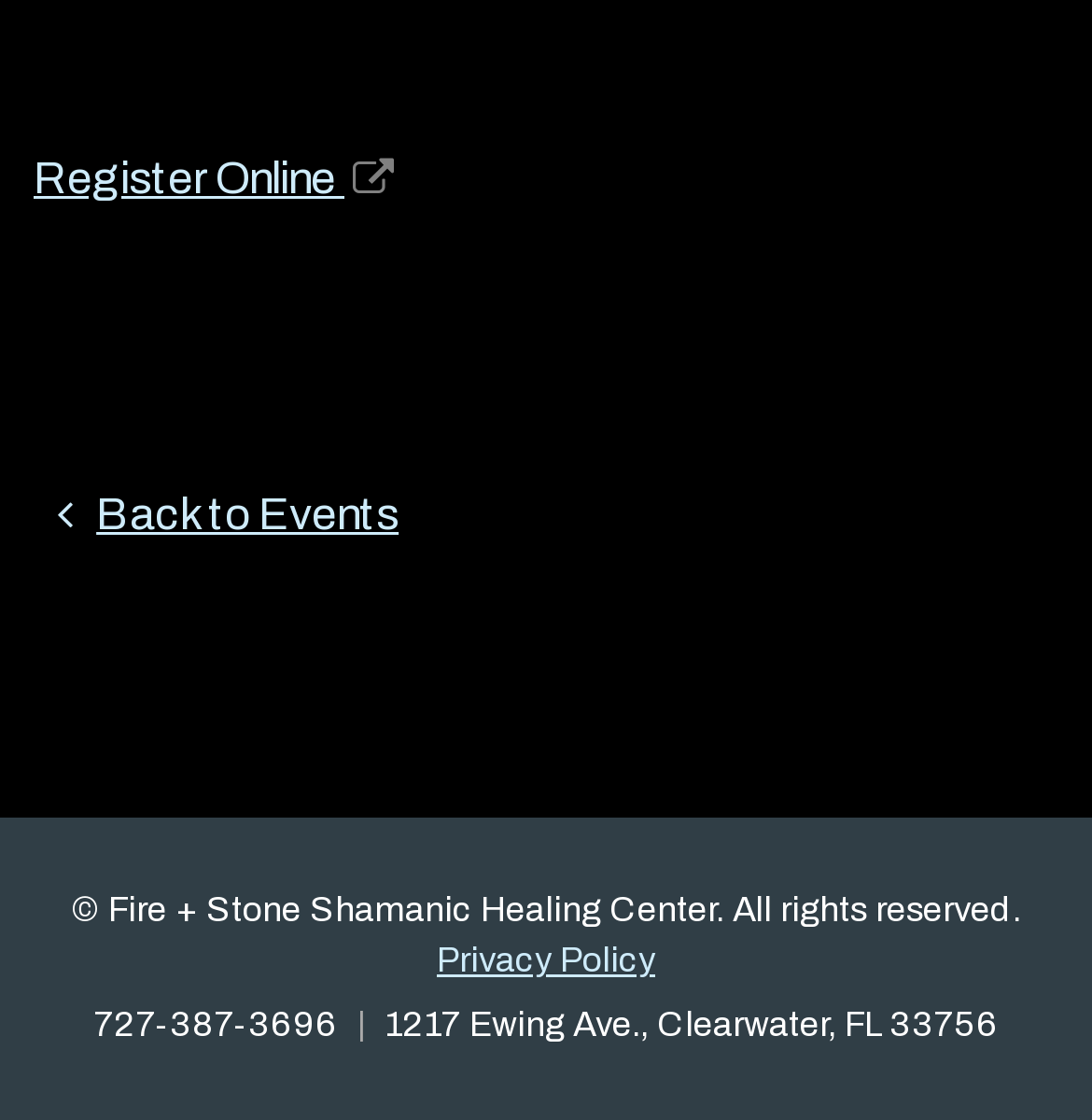Answer the question below in one word or phrase:
What is the purpose of the 'Back to Events' link?

To go back to events